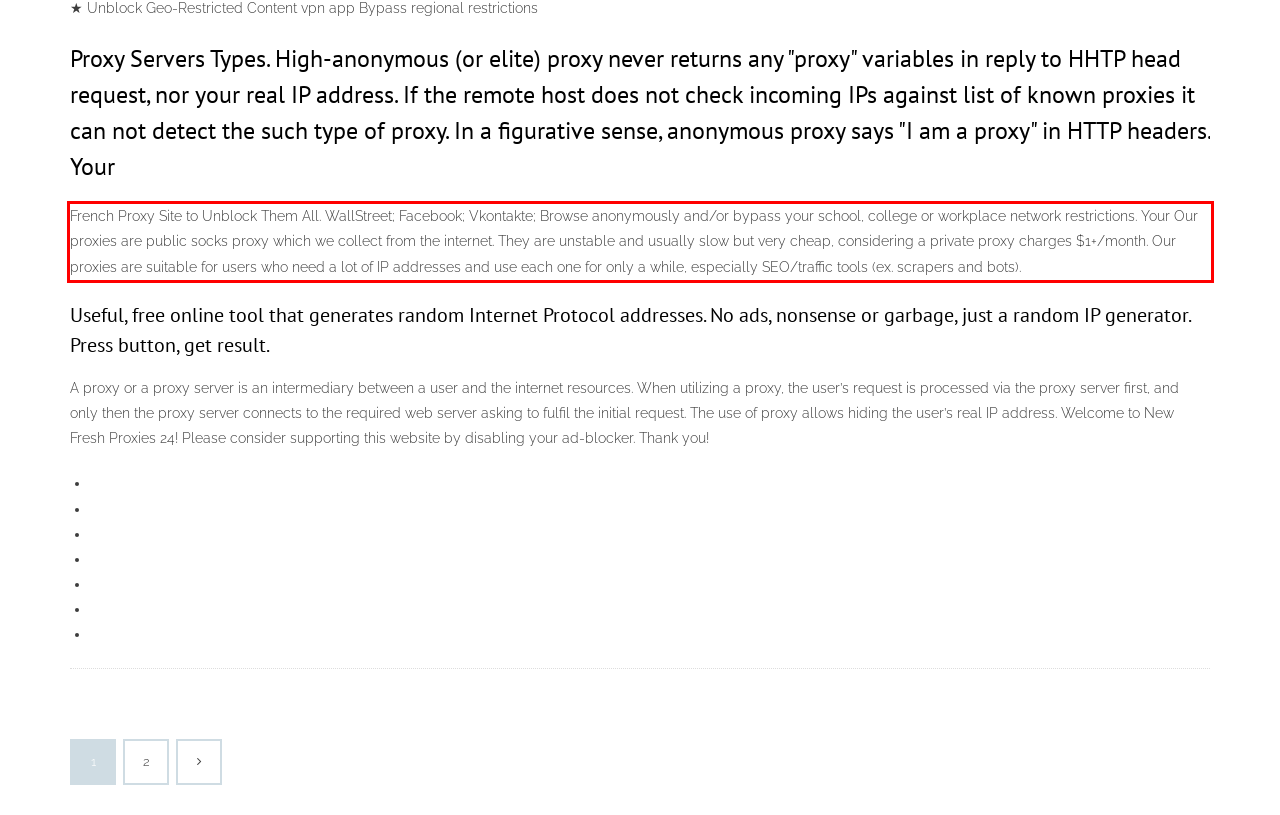Please perform OCR on the UI element surrounded by the red bounding box in the given webpage screenshot and extract its text content.

French Proxy Site to Unblock Them All. WallStreet; Facebook; Vkontakte; Browse anonymously and/or bypass your school, college or workplace network restrictions. Your Our proxies are public socks proxy which we collect from the internet. They are unstable and usually slow but very cheap, considering a private proxy charges $1+/month. Our proxies are suitable for users who need a lot of IP addresses and use each one for only a while, especially SEO/traffic tools (ex. scrapers and bots).